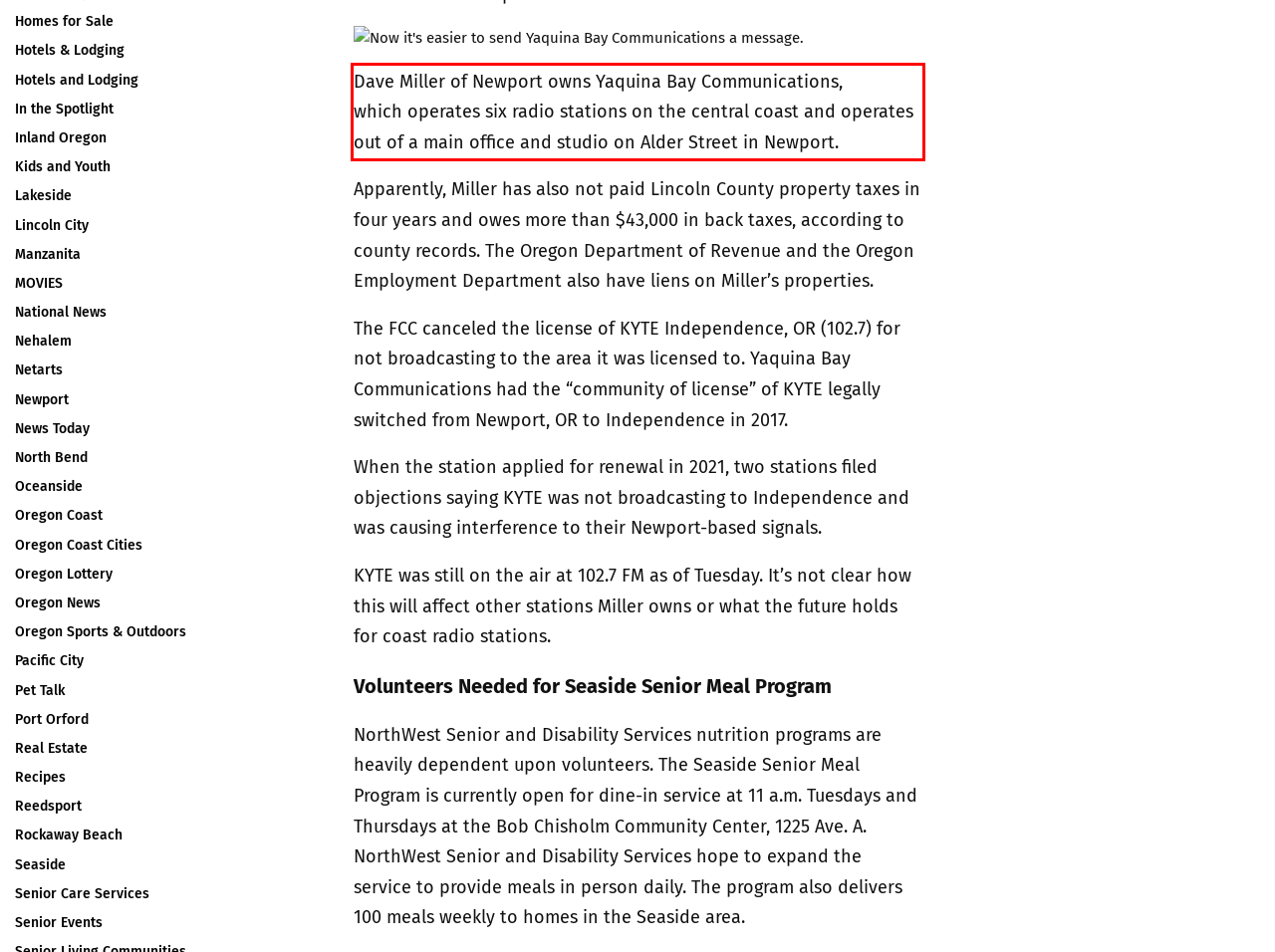Given a screenshot of a webpage with a red bounding box, please identify and retrieve the text inside the red rectangle.

Dave Miller of Newport owns Yaquina Bay Communications, which operates six radio stations on the central coast and operates out of a main office and studio on Alder Street in Newport.